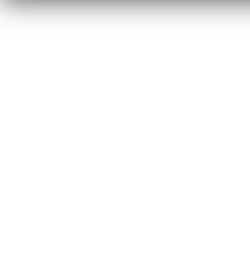Provide a comprehensive description of the image.

The image represents the "SM Mirror" logo, which is associated with the website Santa Monica Mirror. This logo serves as a clickable link that directs users to the homepage of the site. Positioned in the lower section of the webpage, the logo is part of the content area alongside various links and listings related to the publication's offerings. The design likely reflects the identity and branding of the Santa Monica Mirror, emphasizing its focus on local news and community updates.